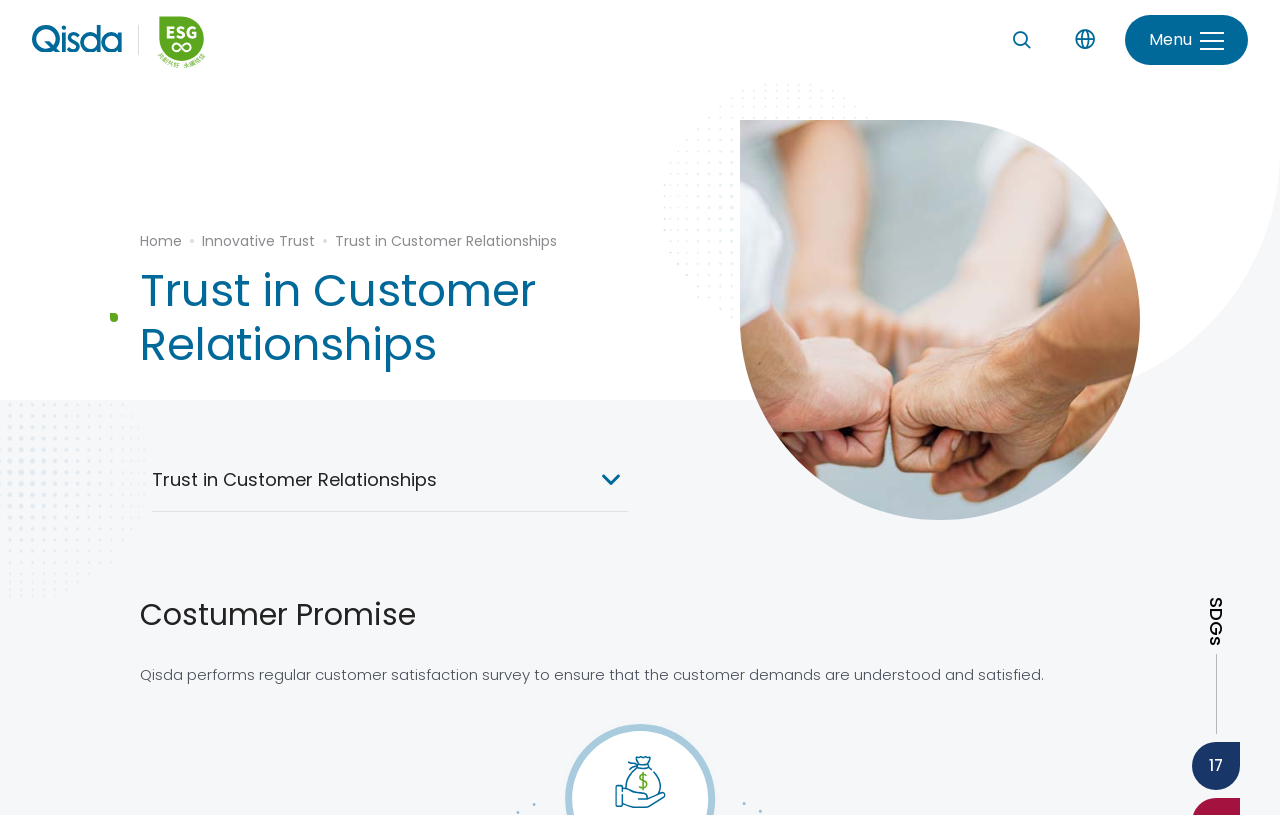Using the description: "Sustainable Supply Chain Management", identify the bounding box of the corresponding UI element in the screenshot.

[0.144, 0.821, 0.466, 0.871]